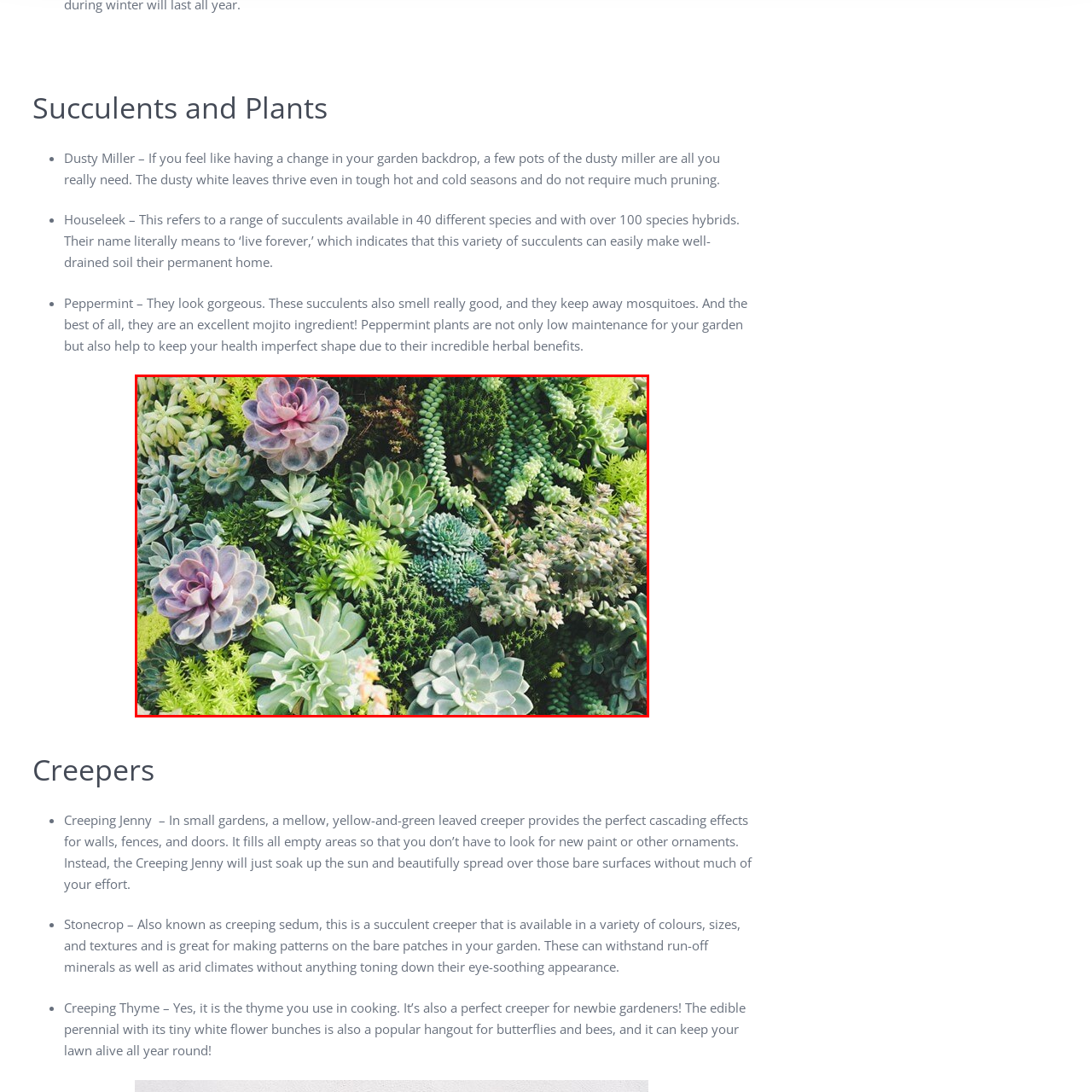Give a comprehensive caption for the image marked by the red rectangle.

This vibrant image showcases a diverse array of succulents, emphasizing their rich textures and captivating colors. Prominent in the scene are several rosette-shaped Echeveria varieties, noted for their bluish-green and purple-toned fleshy leaves that add a stunning visual contrast. Interspersed among them are various smaller succulent species, contributing to a lush garden tapestry filled with shades of green, yellow, and hints of pink. The composition highlights the resilience and adaptability of these plants, showcasing their ability to thrive in varied climates and soil conditions. This visual feast serves as an inspiration for gardening enthusiasts seeking to incorporate low-maintenance yet visually appealing plants into their landscapes, such as the Dusty Miller and Houseleek. Whether used for decorative purposes or to enhance landscaping, succulents like these promote both beauty and simplicity in gardening.